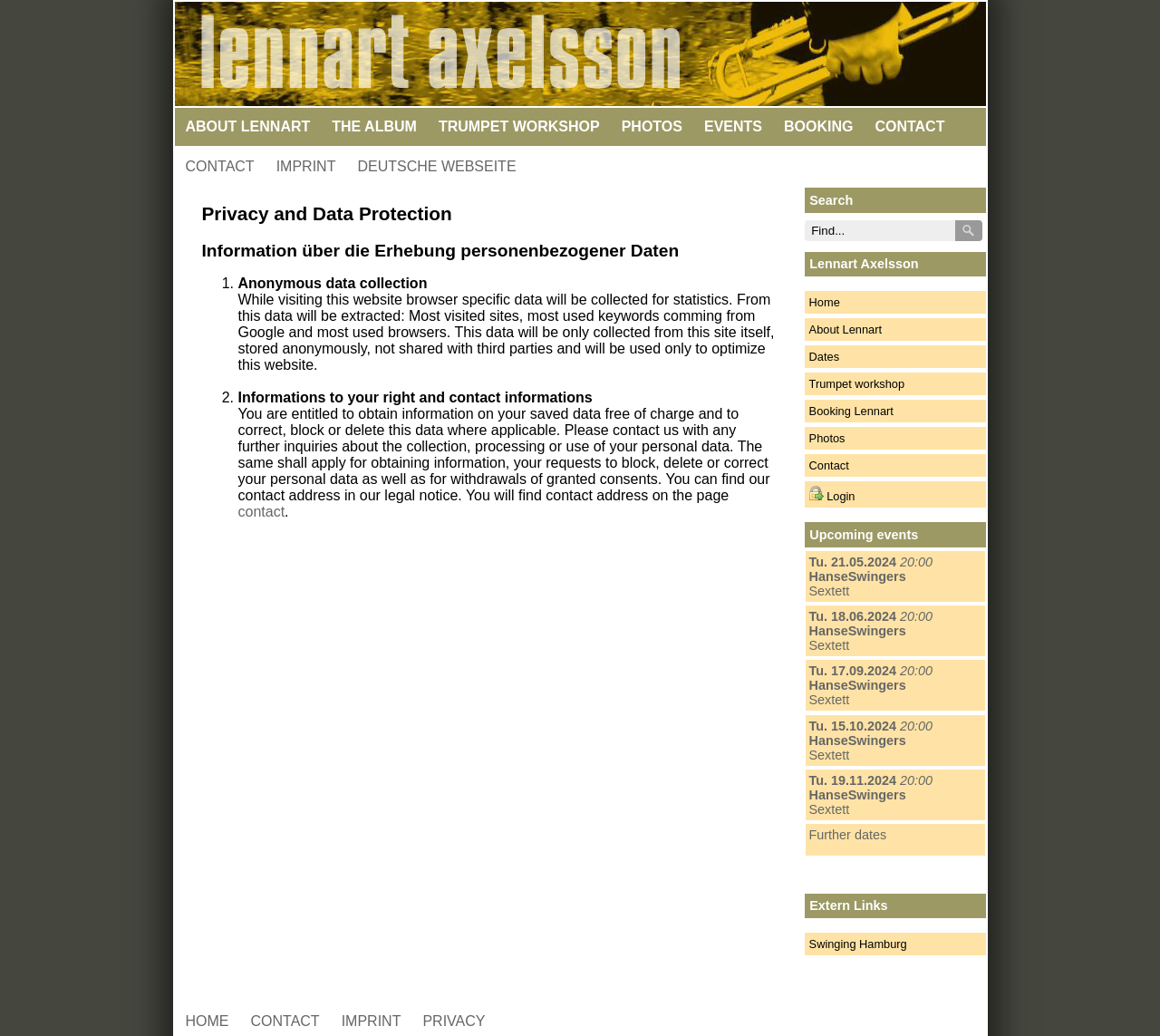What is the purpose of collecting anonymous data on this website?
Please look at the screenshot and answer in one word or a short phrase.

To optimize the website